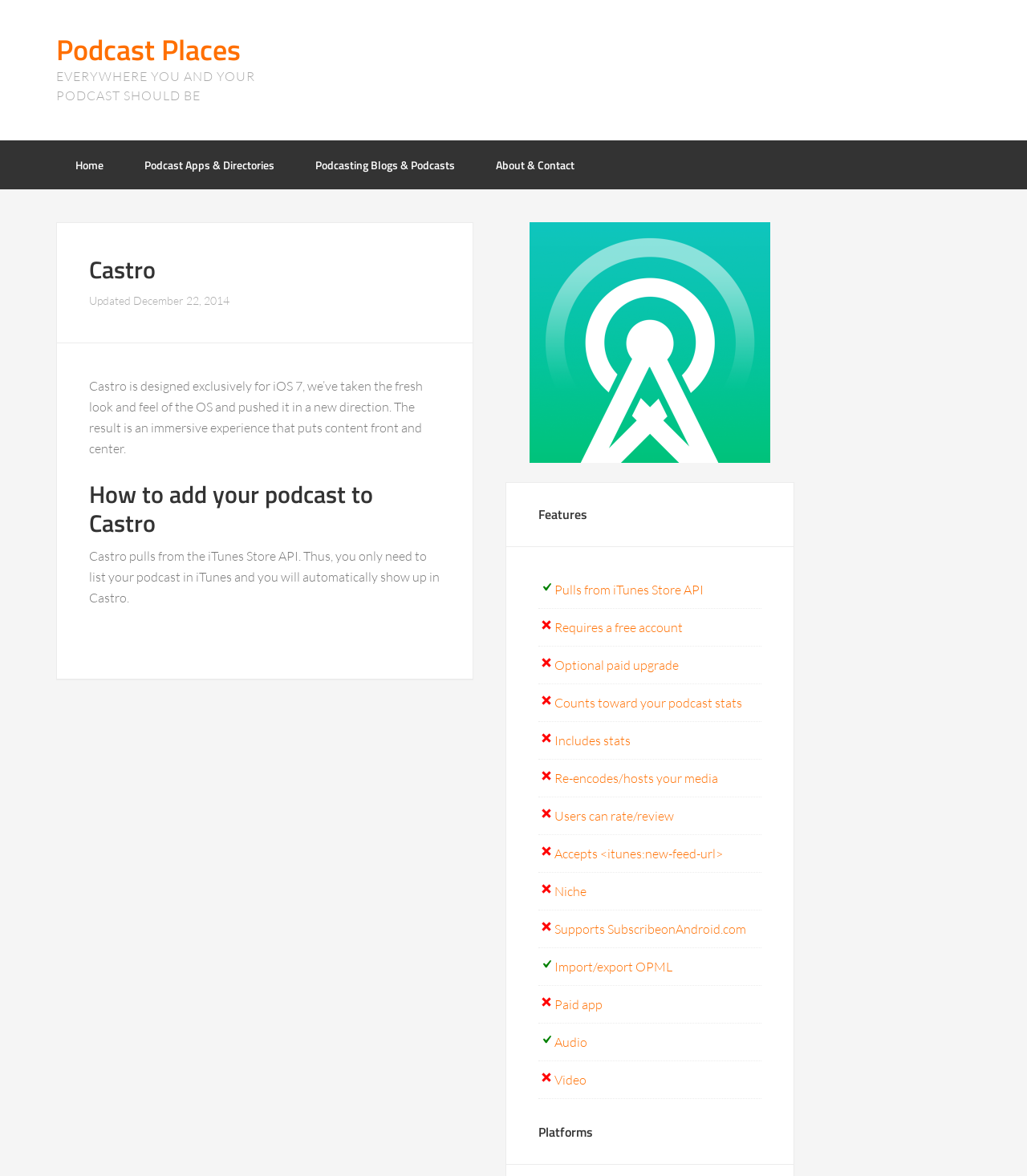Pinpoint the bounding box coordinates of the clickable area needed to execute the instruction: "Explore features of Castro". The coordinates should be specified as four float numbers between 0 and 1, i.e., [left, top, right, bottom].

[0.493, 0.411, 0.773, 0.465]